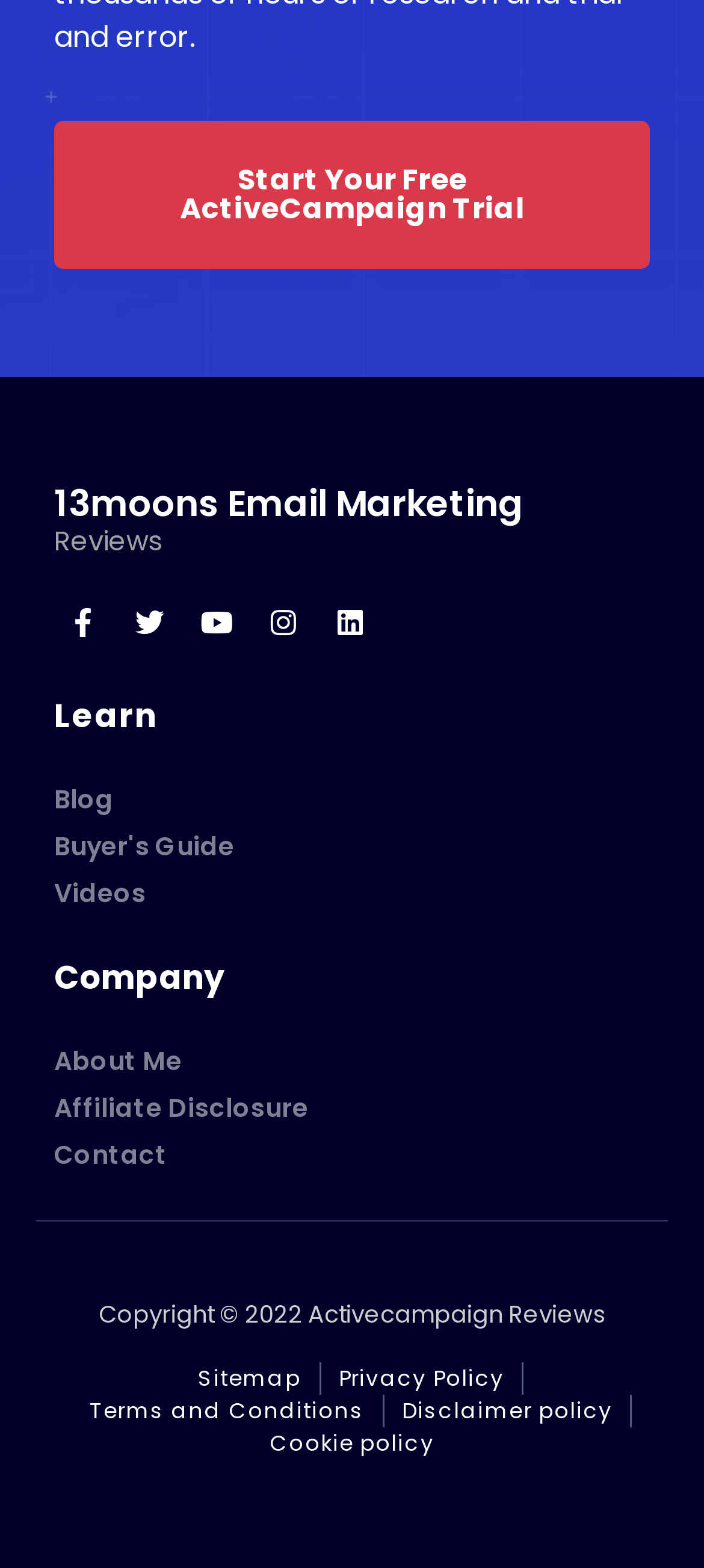Find the bounding box coordinates of the element you need to click on to perform this action: 'Learn about the company'. The coordinates should be represented by four float values between 0 and 1, in the format [left, top, right, bottom].

[0.077, 0.605, 0.923, 0.642]